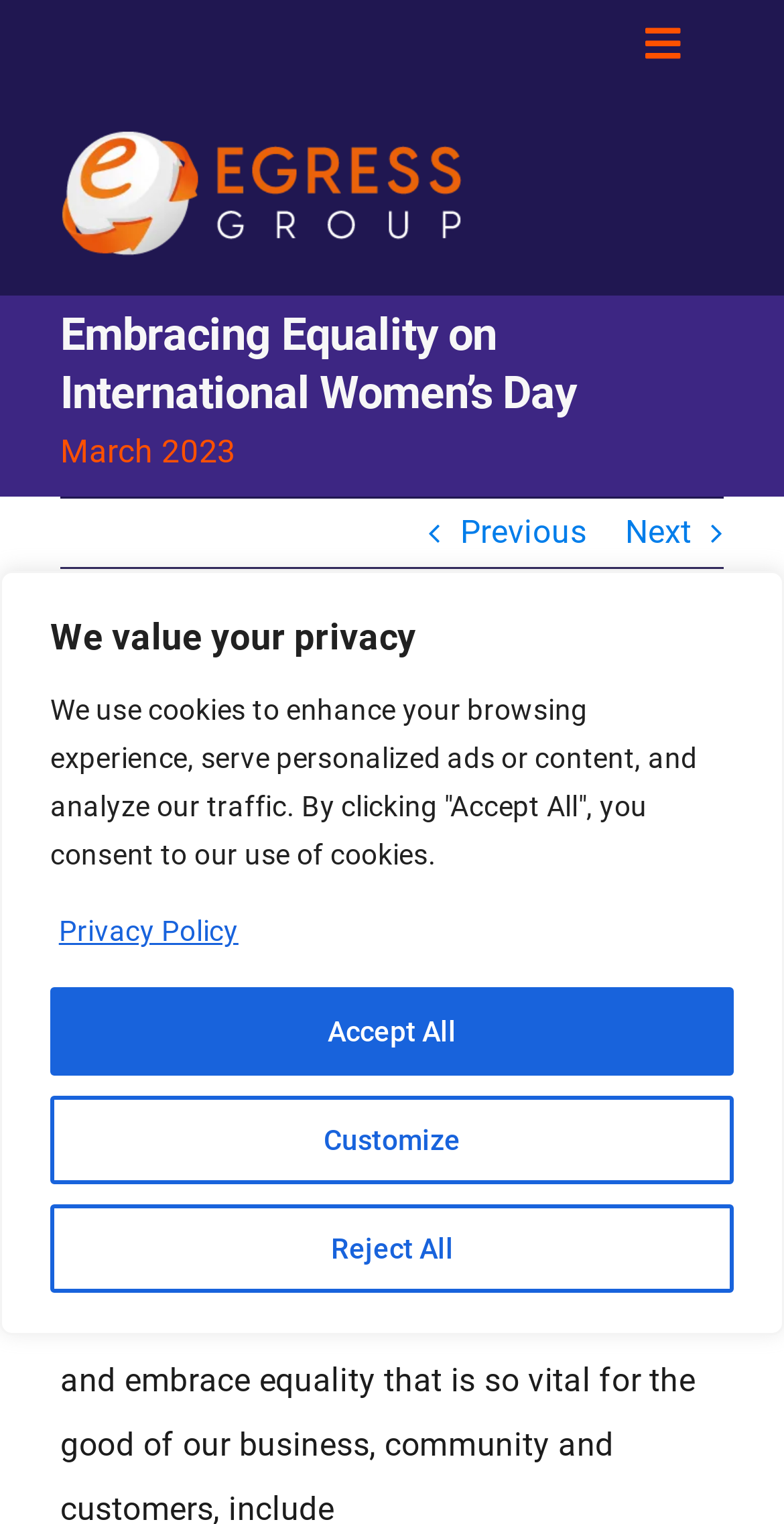Pinpoint the bounding box coordinates for the area that should be clicked to perform the following instruction: "Open submenu of Solutions".

[0.81, 0.145, 1.0, 0.231]